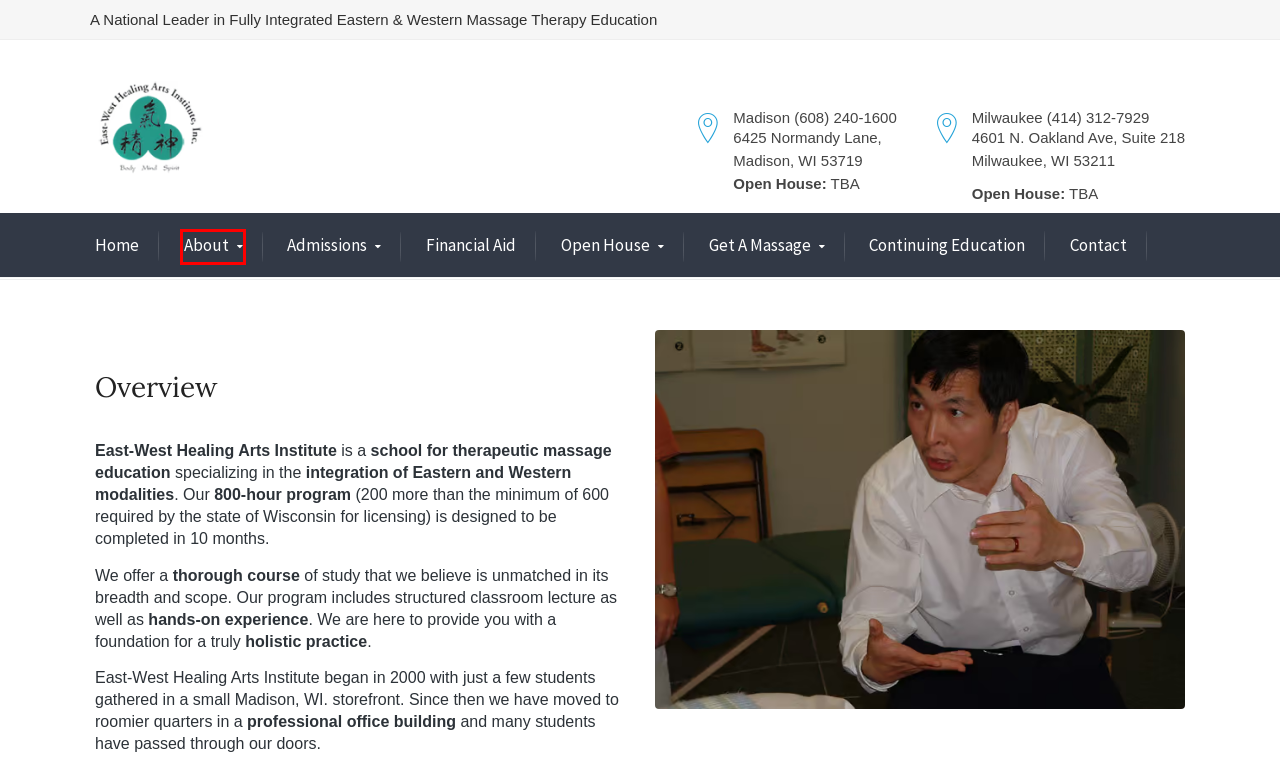You are given a screenshot of a webpage with a red rectangle bounding box. Choose the best webpage description that matches the new webpage after clicking the element in the bounding box. Here are the candidates:
A. Massage Open House - EWHAI Massage therapy School | Madison Wi
B. Home - EWHAI Massage therapy School | Madison Wi
C. Disclaimer - EWHAI Massage therapy School | Madison Wi
D. Student Chair Massage - EWHAI Massage therapy School | Madison Wi
E. 7 Ways to Boost Your Energy - EWHAI Massage therapy School | Madison Wi
F. Privacy Policy - EWHAI Massage therapy School | Madison Wi
G. Locations - EWHAI Massage therapy School | Madison Wi
H. Continuing Education - EWHAI Massage therapy School | Madison Wi

G